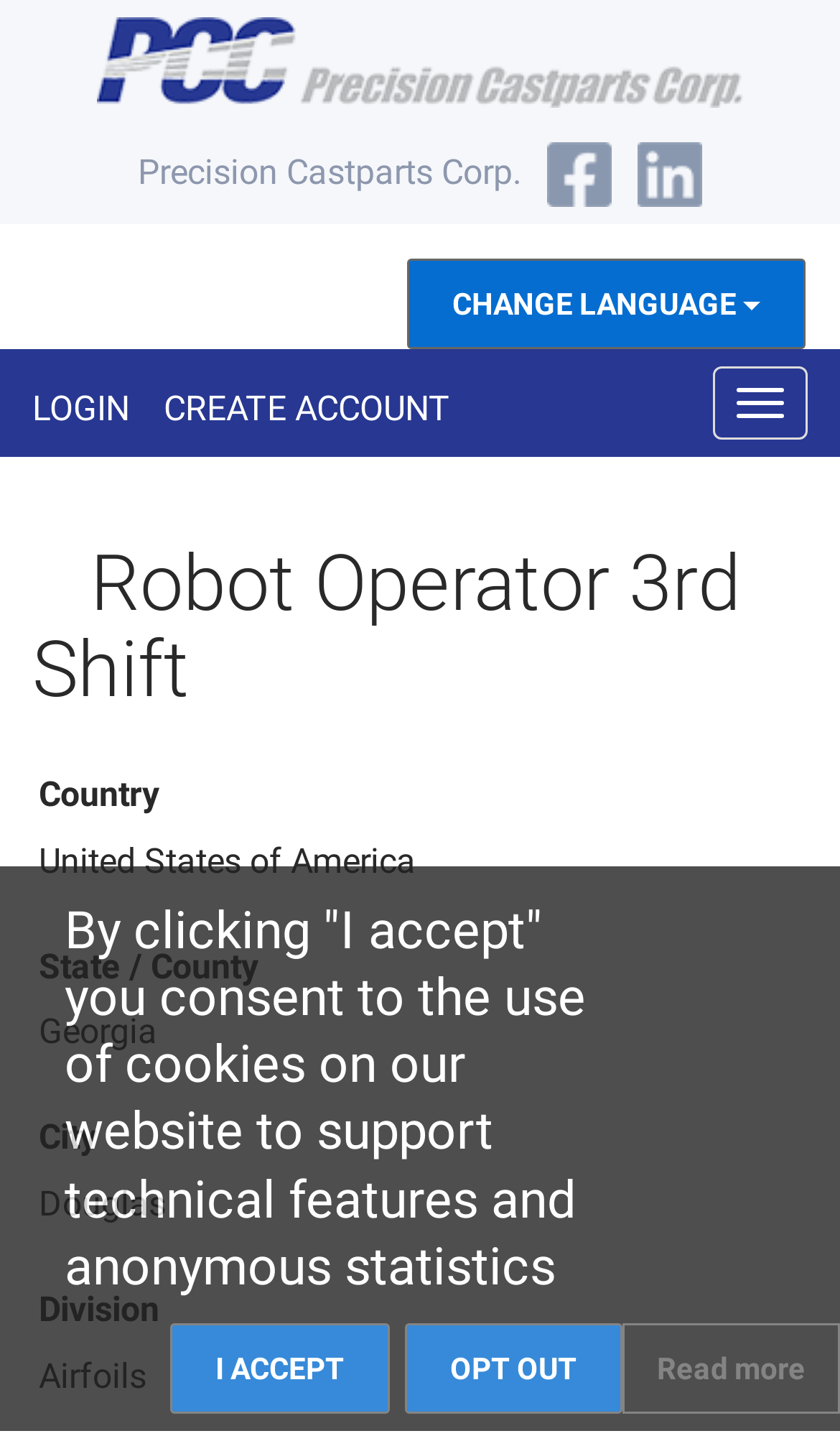Please locate the clickable area by providing the bounding box coordinates to follow this instruction: "Create an account".

[0.195, 0.27, 0.536, 0.299]